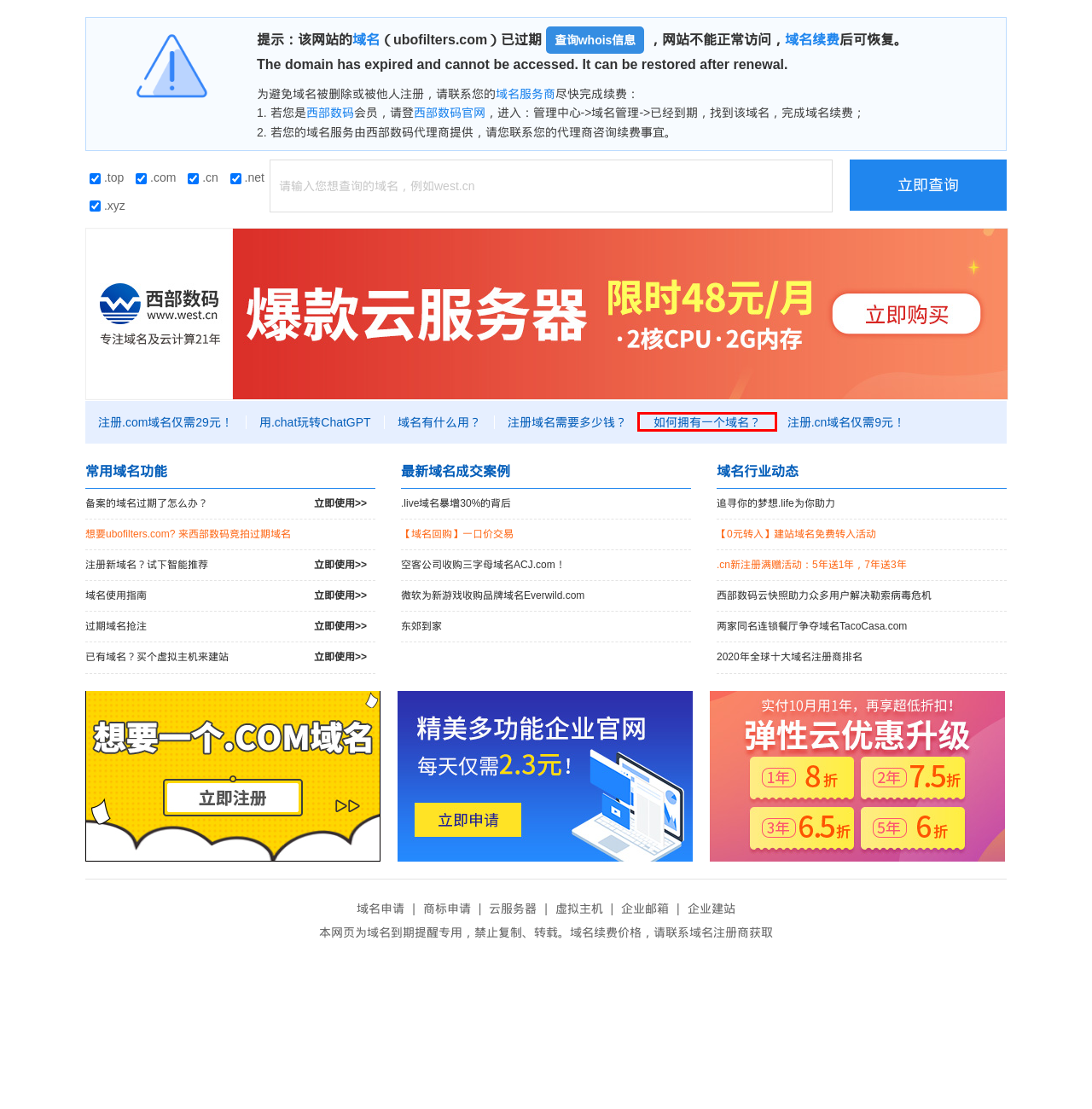Analyze the webpage screenshot with a red bounding box highlighting a UI element. Select the description that best matches the new webpage after clicking the highlighted element. Here are the options:
A. 企业邮箱-企业邮箱注册申请-企业邮箱购买-西部数码云邮
B. 域名有什么用？-域名知识
C. 商标注册_商标注册查询_商标查询网_专利商标申请办理-西部数码,一站式企业服务平台
D. 西部数码云快照立大功-助力众多用户解决勒索病毒危机！
E. 一口价域名买卖_二手域名出售交易平台-西部数码
F. 西部数码夏日优惠风暴来袭-域名0元转入免费续费一年
G. .cn域名_.cn域名注册_.cn域名查询_.cn域名申请_.cn域名购买-首选西部数码
H. 如何拥有一个域名？-域名知识

H